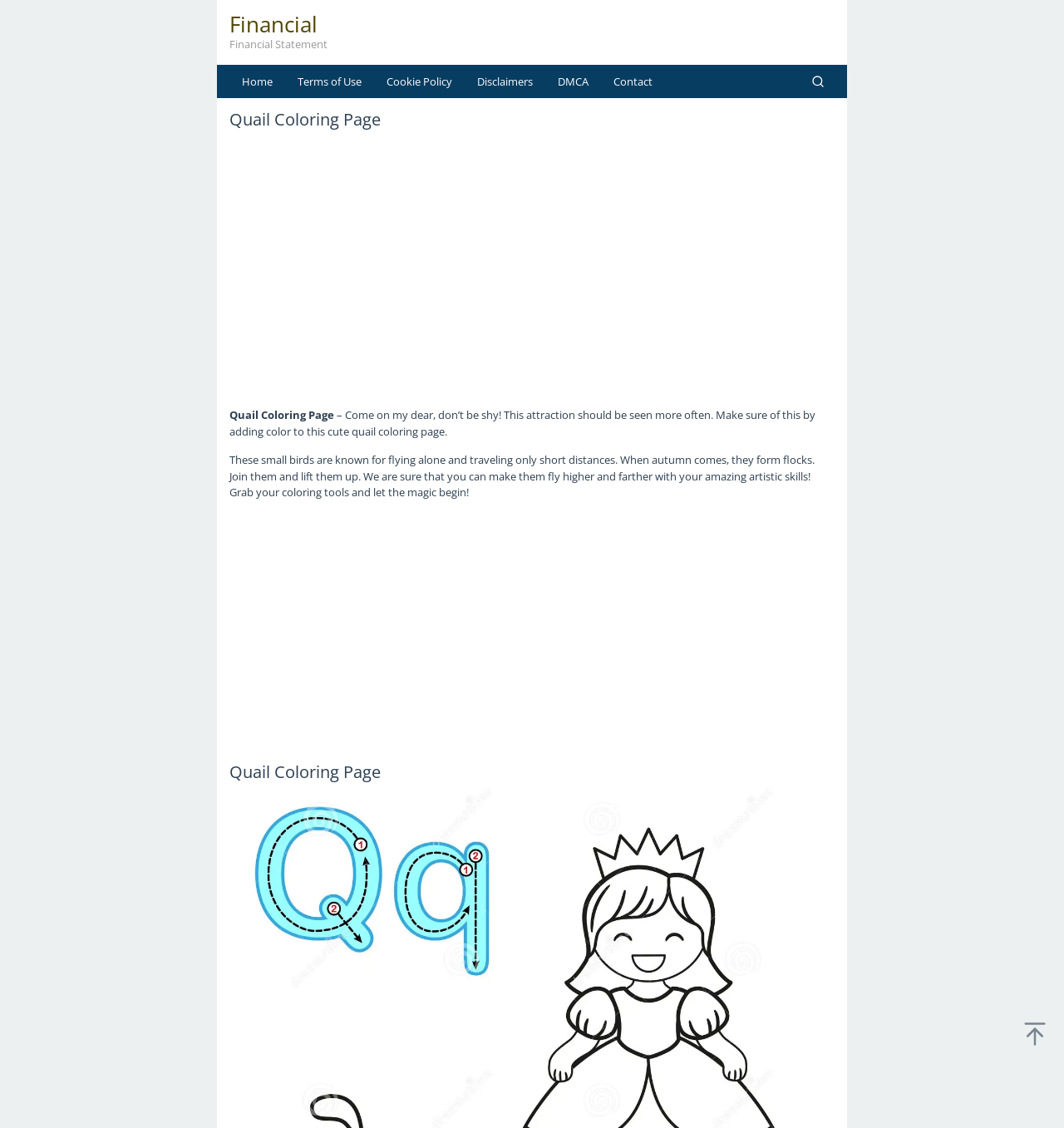Please determine the primary heading and provide its text.

Quail Coloring Page